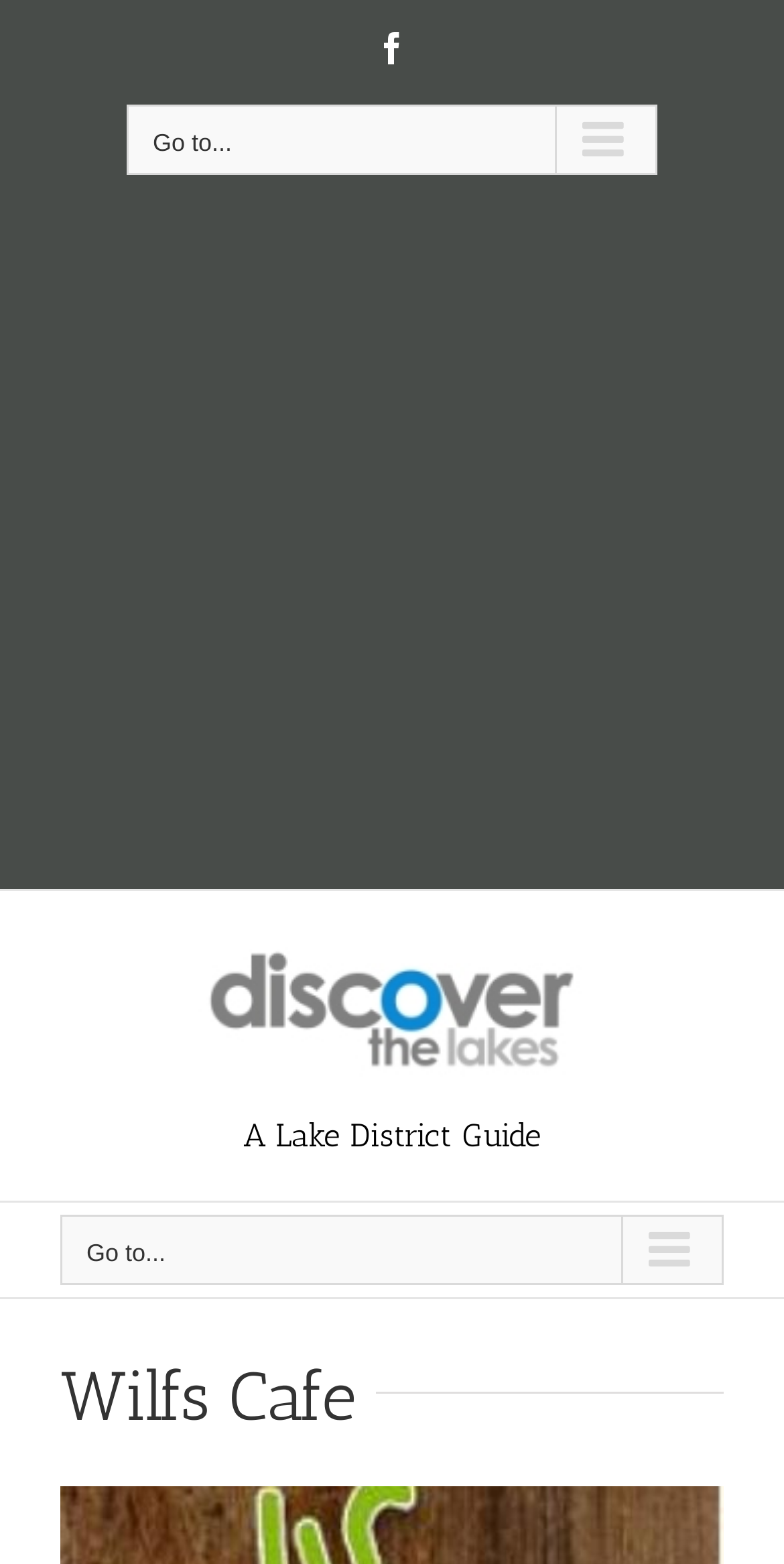What is the purpose of the cafe?
Answer with a single word or short phrase according to what you see in the image.

More than just a cafe